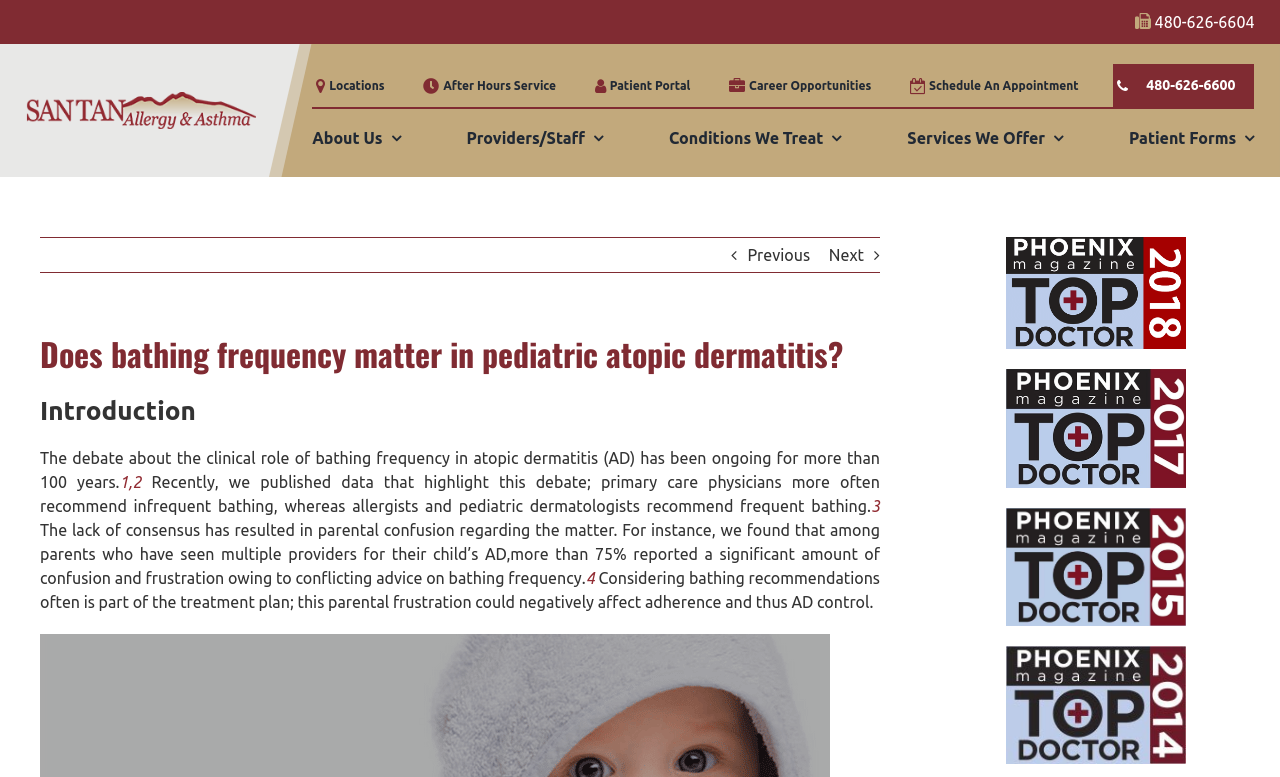How many navigation links are there under 'Main'?
Provide a one-word or short-phrase answer based on the image.

5